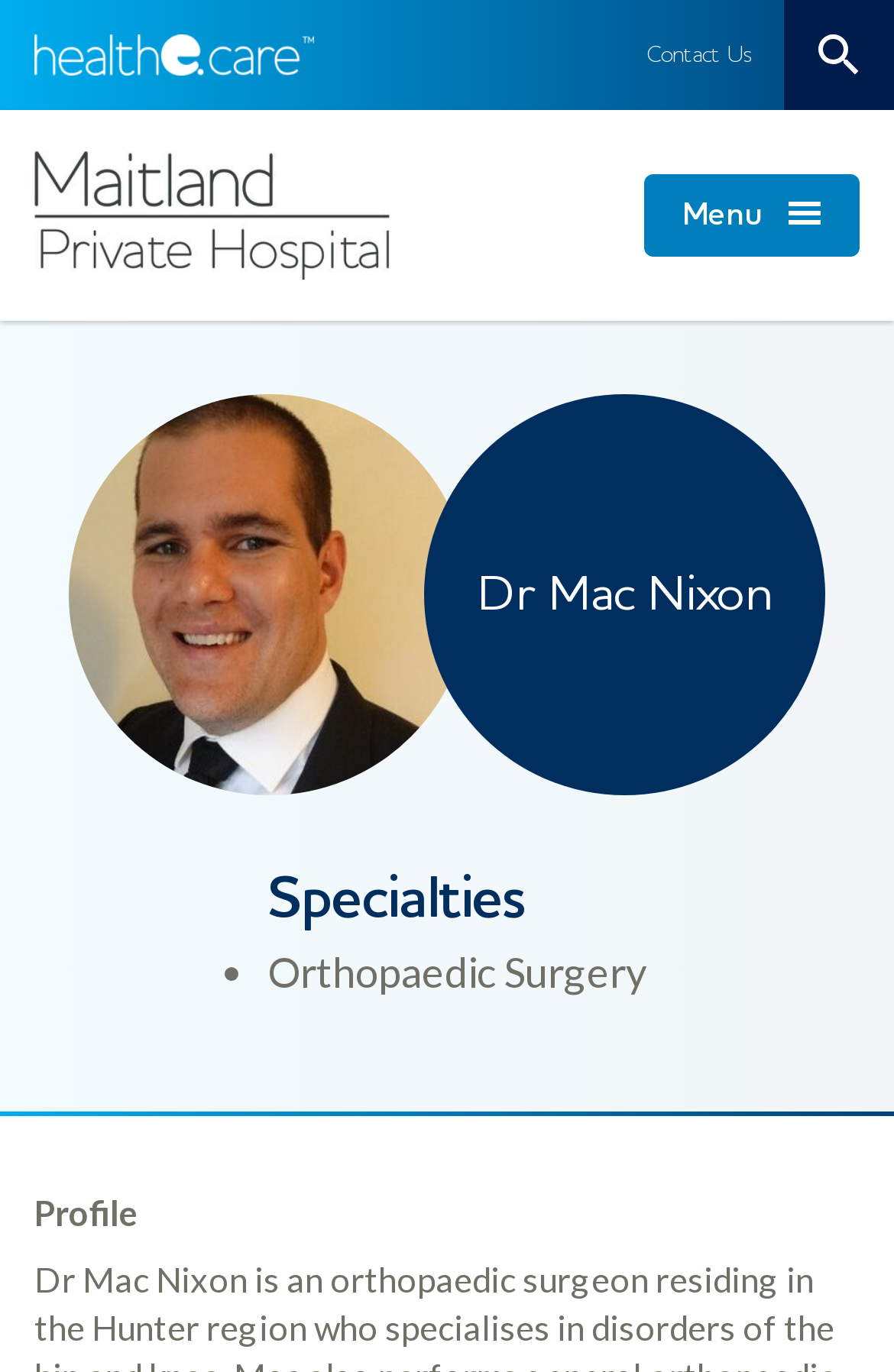What is the specialty of the doctor?
Examine the image closely and answer the question with as much detail as possible.

I can find the specialty of the doctor by looking at the 'Specialties' heading and the list item that follows, which mentions 'Orthopaedic Surgery'.